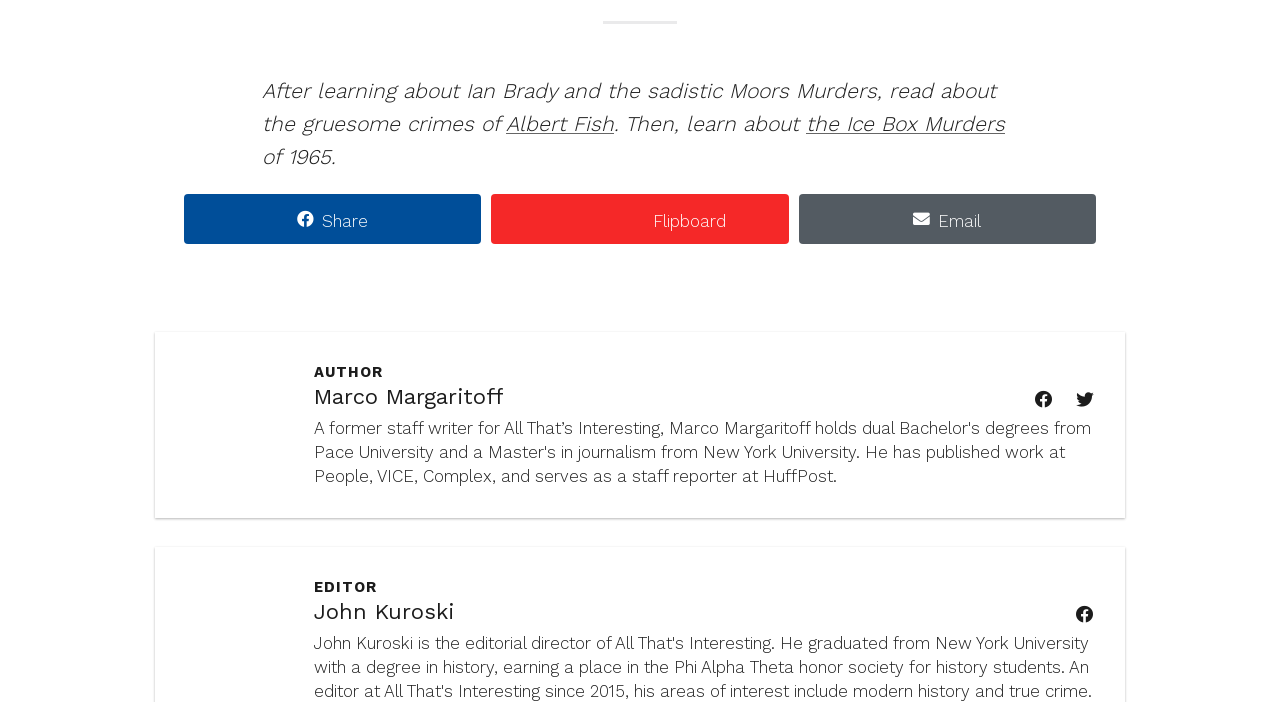From the webpage screenshot, predict the bounding box of the UI element that matches this description: "Email".

[0.624, 0.276, 0.856, 0.348]